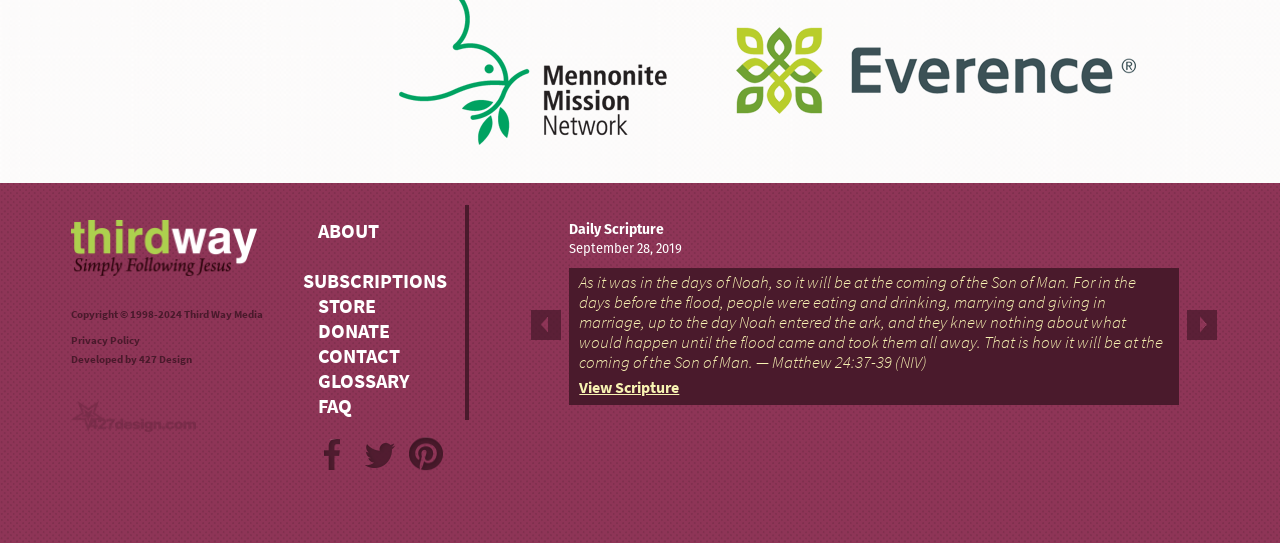Provide the bounding box coordinates of the area you need to click to execute the following instruction: "Visit 427 Design website".

[0.109, 0.642, 0.15, 0.669]